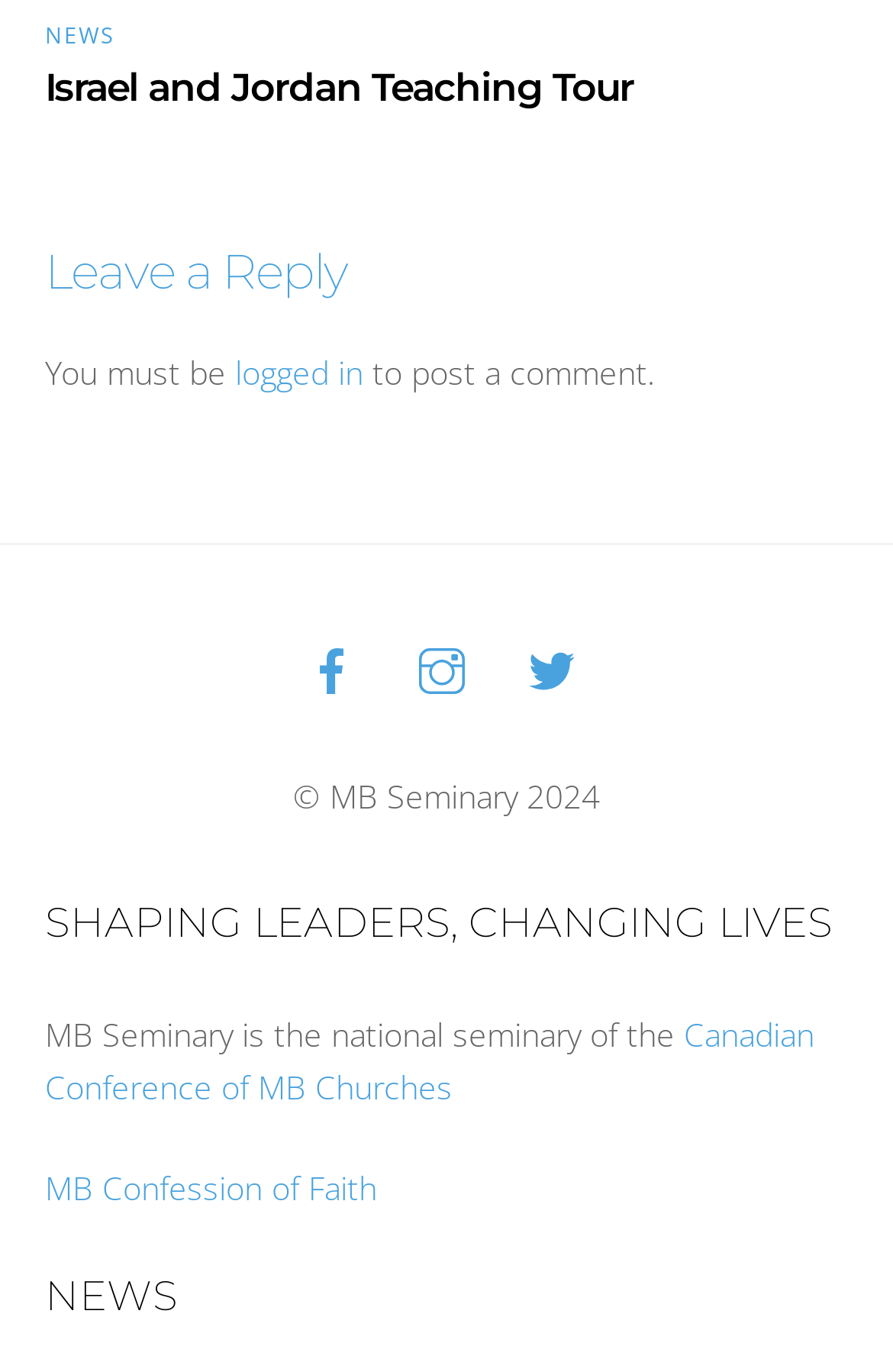Please respond in a single word or phrase: 
What is the name of the seminary?

MB Seminary